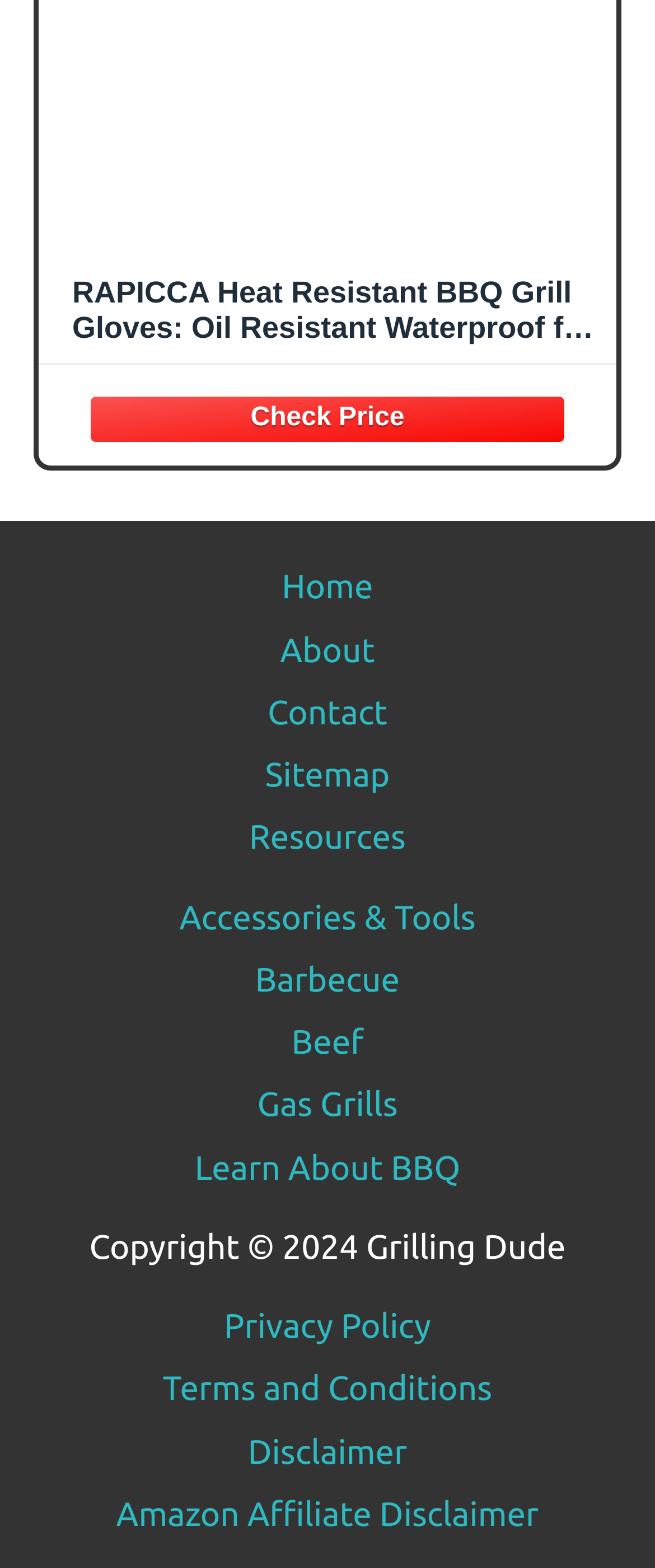Please find the bounding box coordinates of the clickable region needed to complete the following instruction: "View the privacy policy". The bounding box coordinates must consist of four float numbers between 0 and 1, i.e., [left, top, right, bottom].

[0.342, 0.833, 0.658, 0.857]